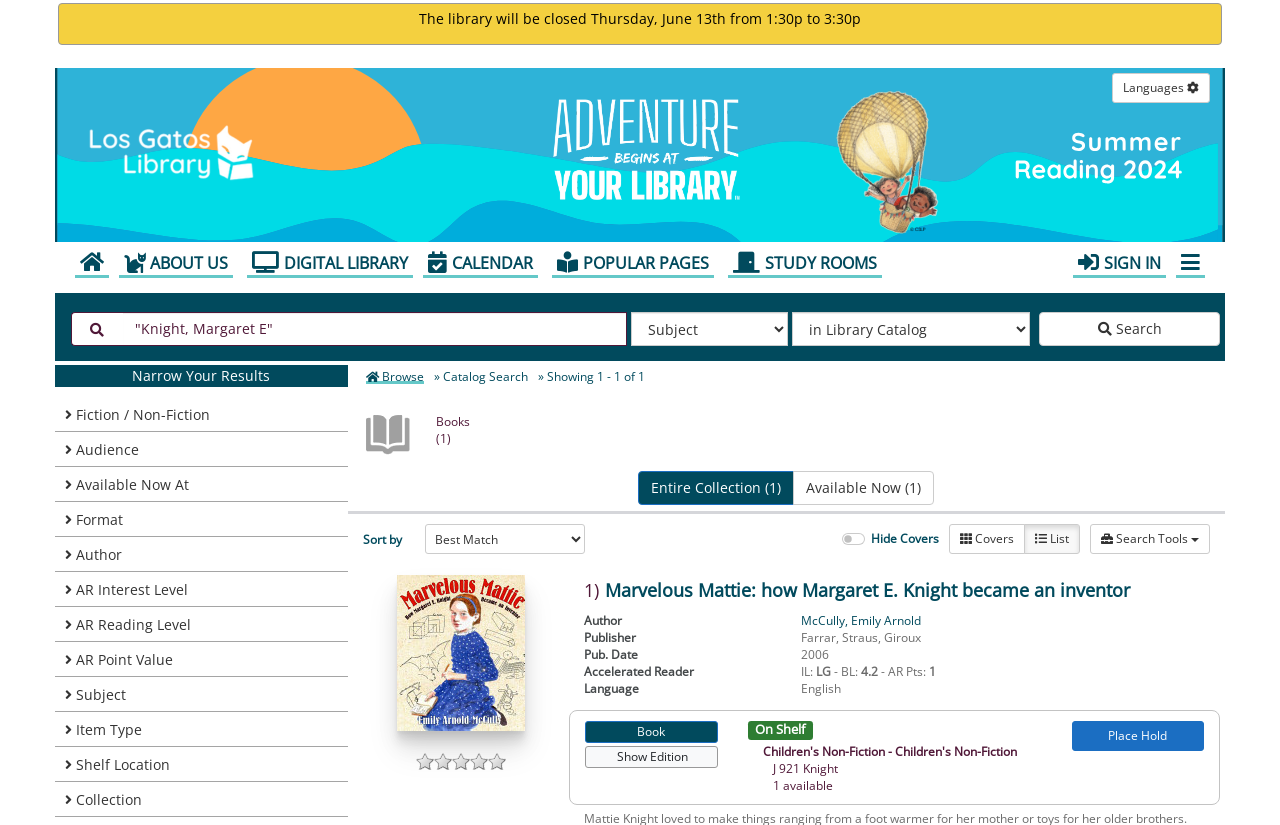Identify the bounding box coordinates of the area you need to click to perform the following instruction: "Search for a book".

[0.052, 0.378, 0.49, 0.419]